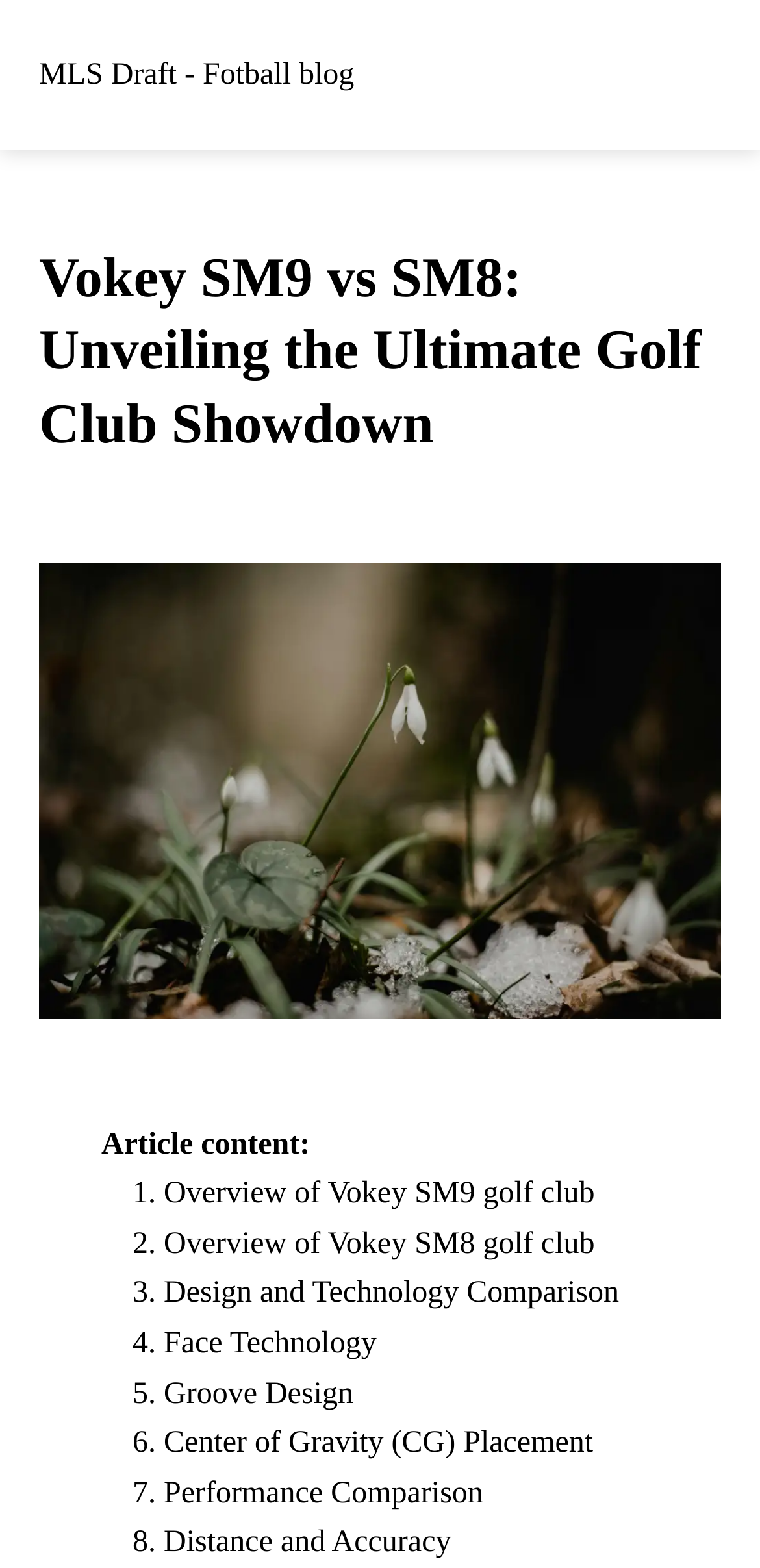Can you find the bounding box coordinates of the area I should click to execute the following instruction: "Click the Distance and Accuracy link"?

[0.215, 0.974, 0.594, 0.995]